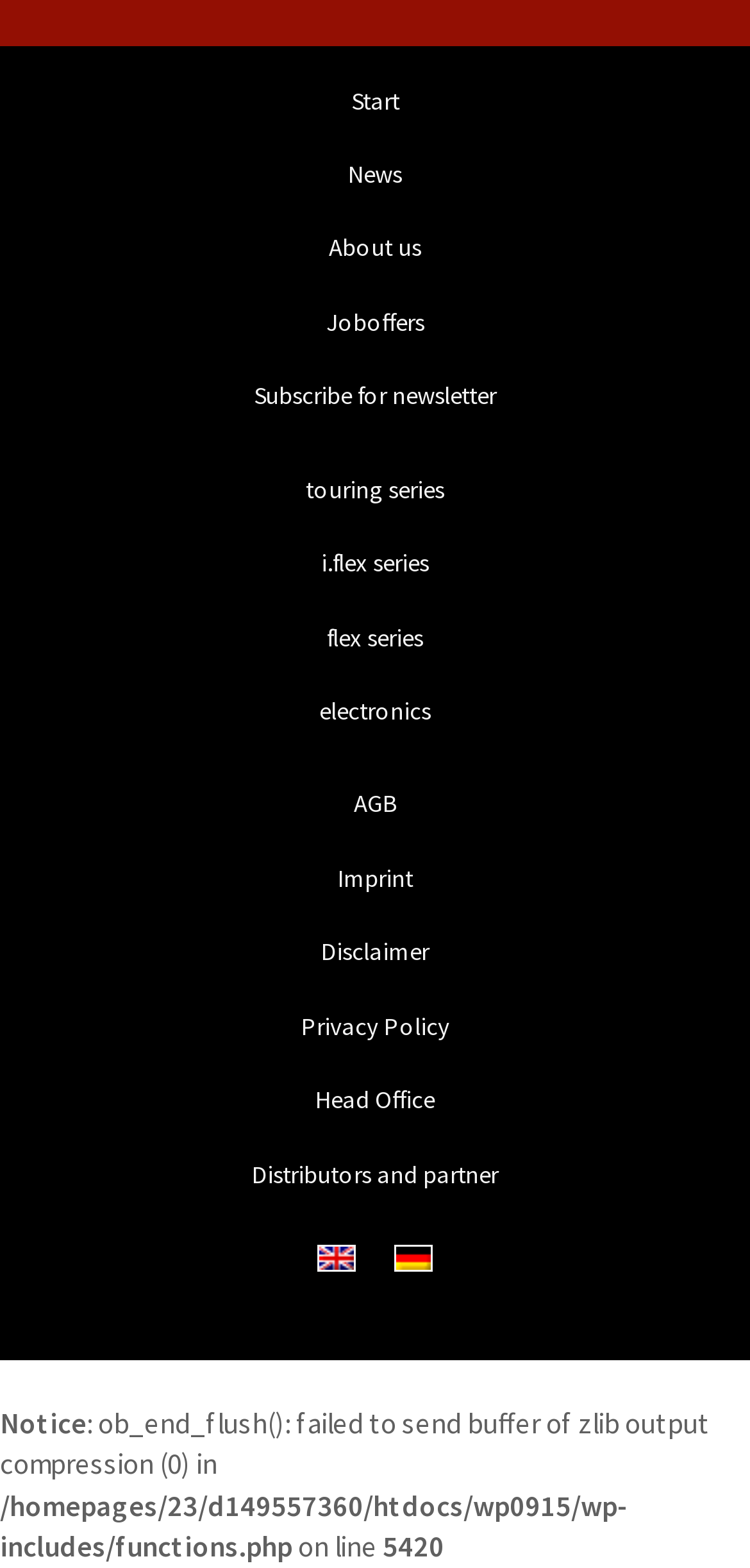Bounding box coordinates should be in the format (top-left x, top-left y, bottom-right x, bottom-right y) and all values should be floating point numbers between 0 and 1. Determine the bounding box coordinate for the UI element described as: Copyright

None